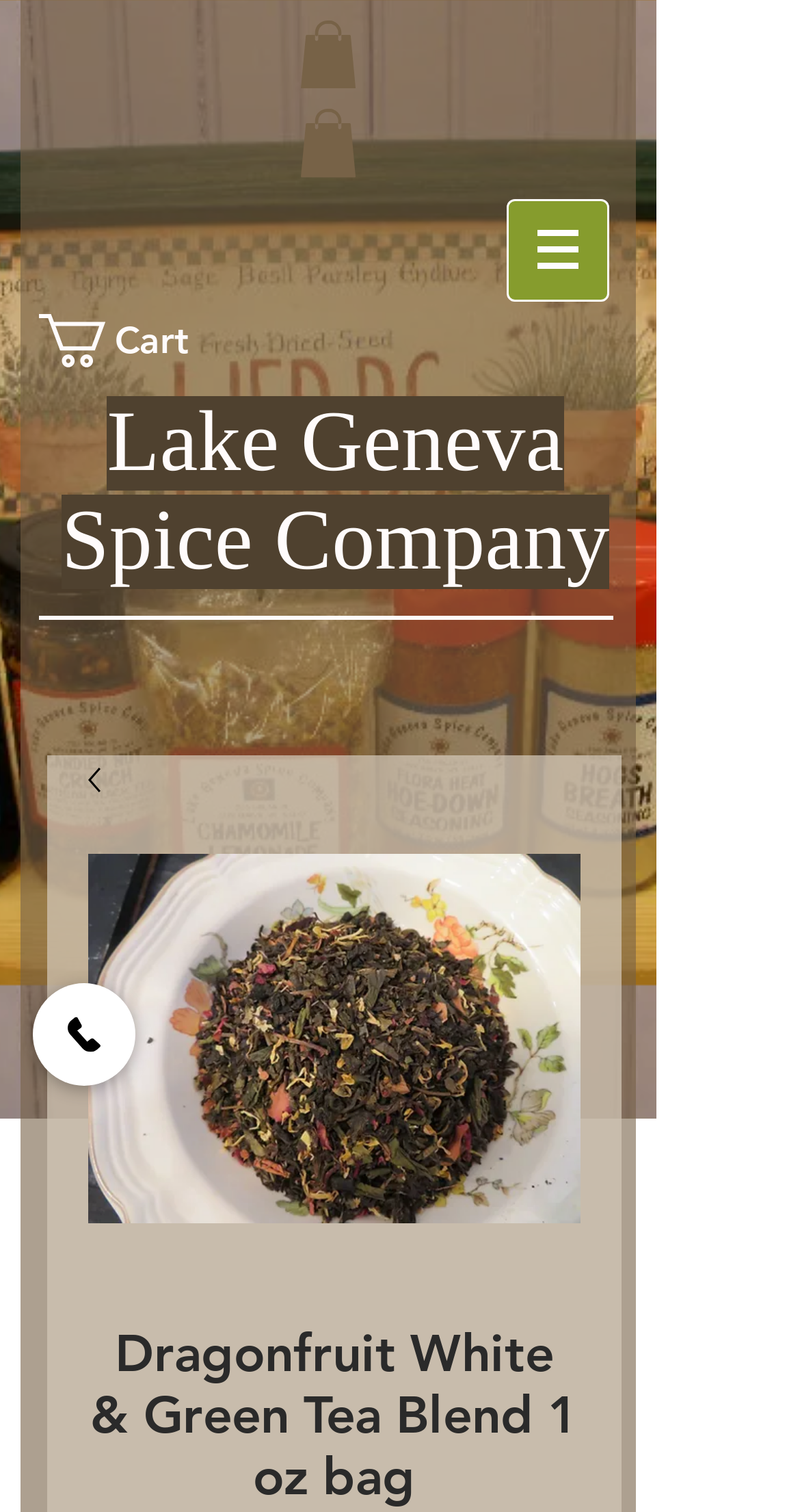Answer the question using only one word or a concise phrase: What is the text on the cart icon?

Cart